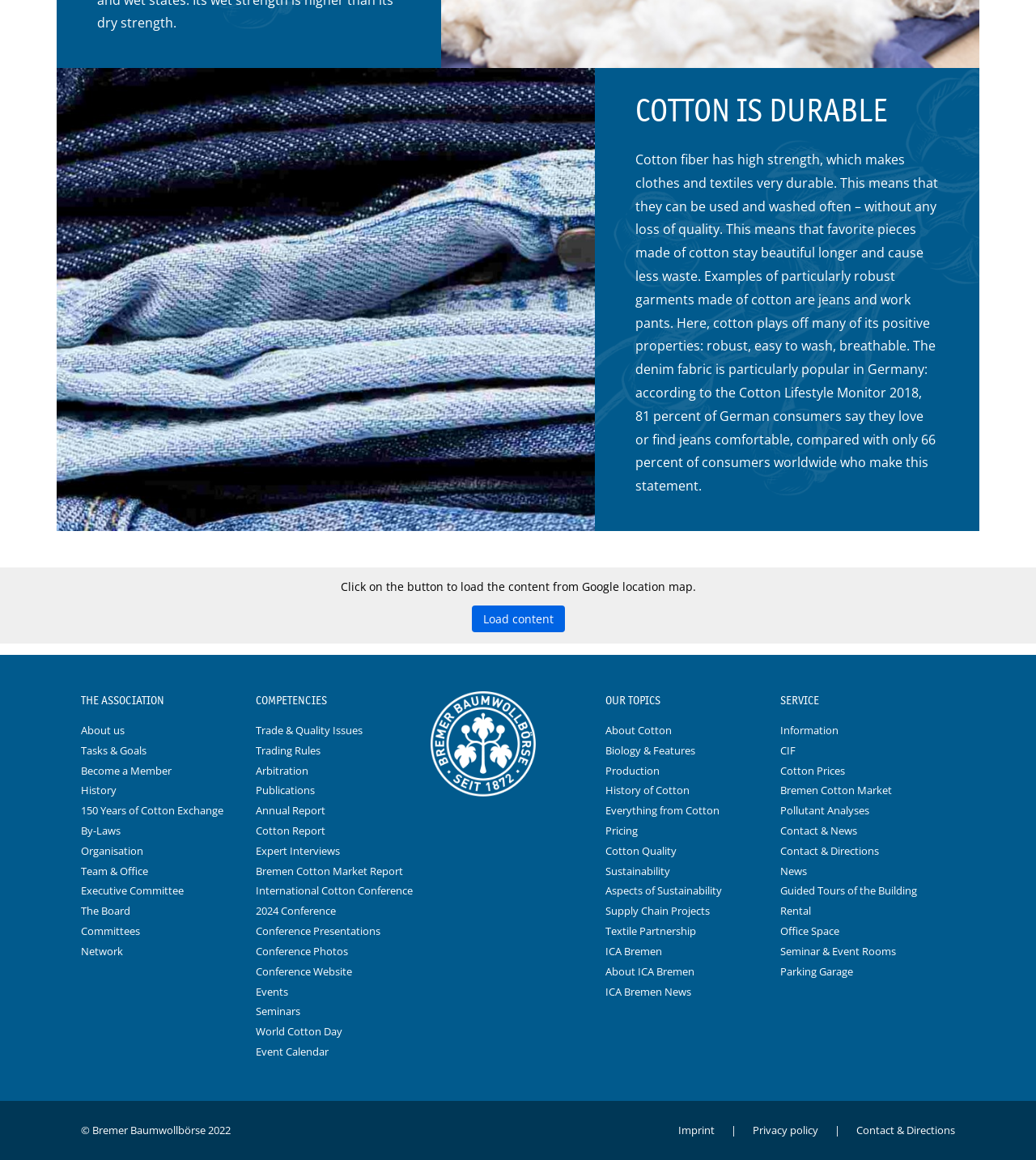Pinpoint the bounding box coordinates for the area that should be clicked to perform the following instruction: "Click the 'Home' link".

None